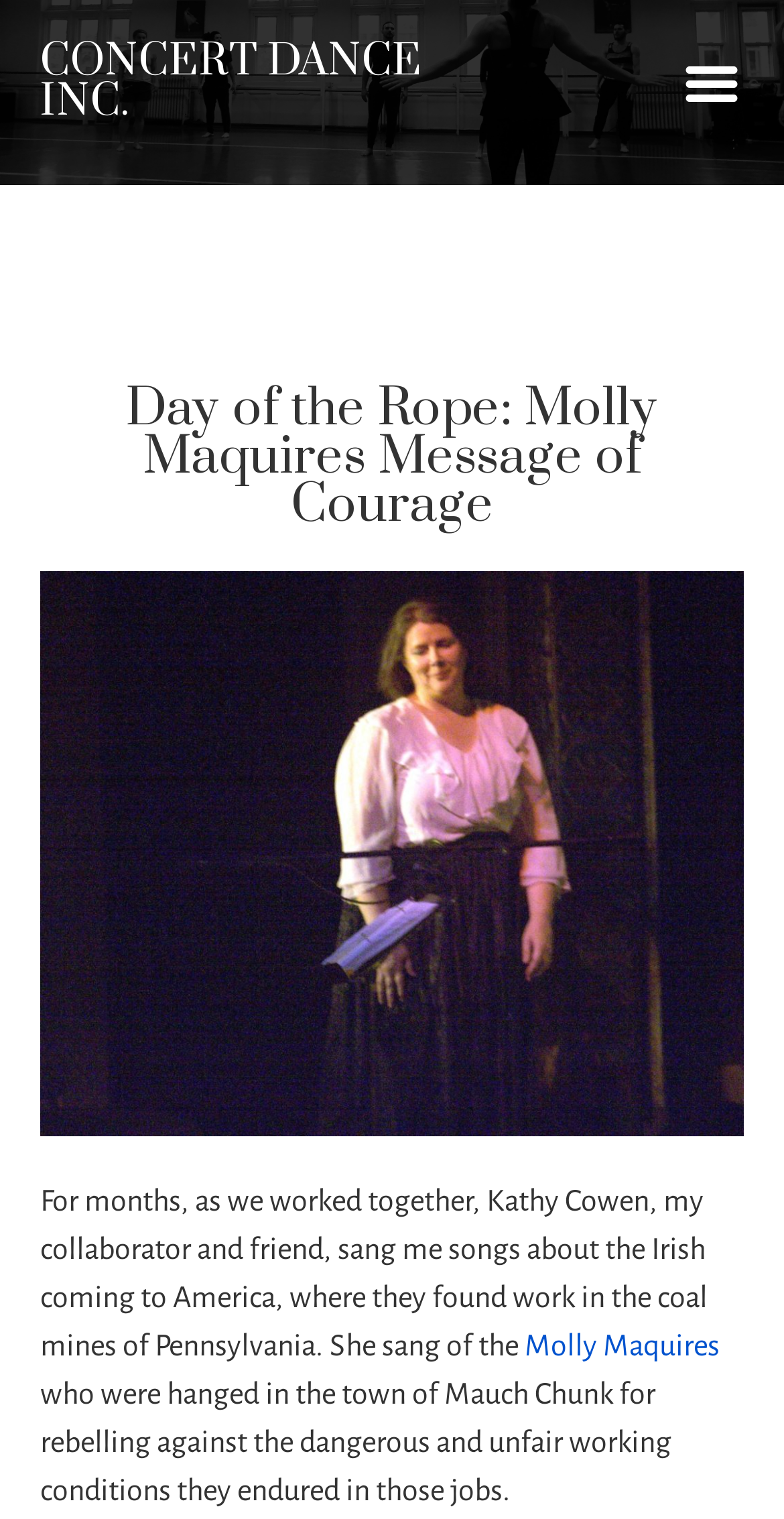What happened to the Molly Maquires?
Can you give a detailed and elaborate answer to the question?

I found the answer by reading the StaticText element that says '...who were hanged in the town of Mauch Chunk for rebelling against the dangerous and unfair working conditions they endured in those jobs.'. The text explicitly mentions that the Molly Maquires were hanged.